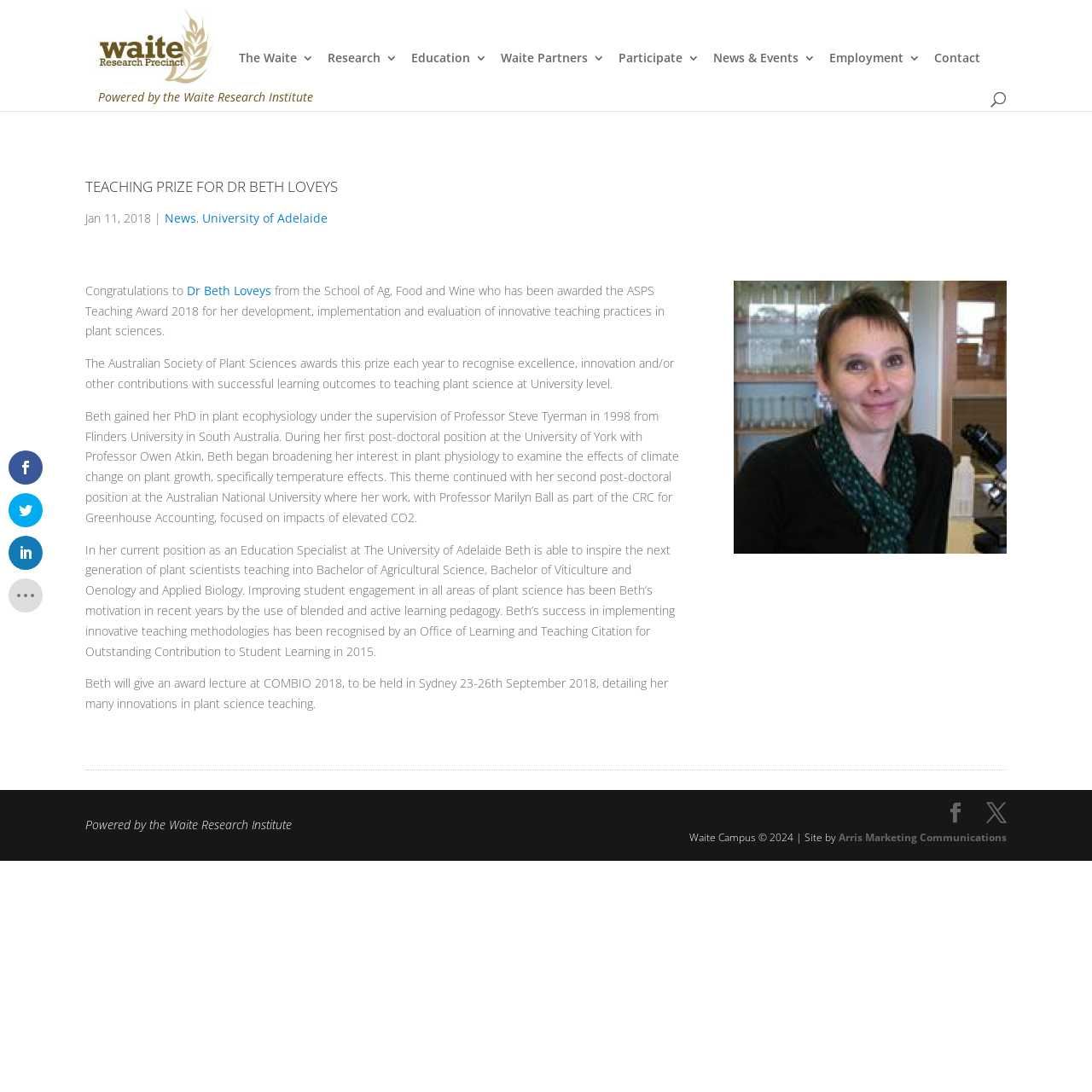What is the name of the event where Dr Beth Loveys will give an award lecture?
Using the information from the image, provide a comprehensive answer to the question.

According to the webpage, Dr Beth Loveys will give an award lecture at COMBIO 2018, which is to be held in Sydney from 23-26th September 2018.